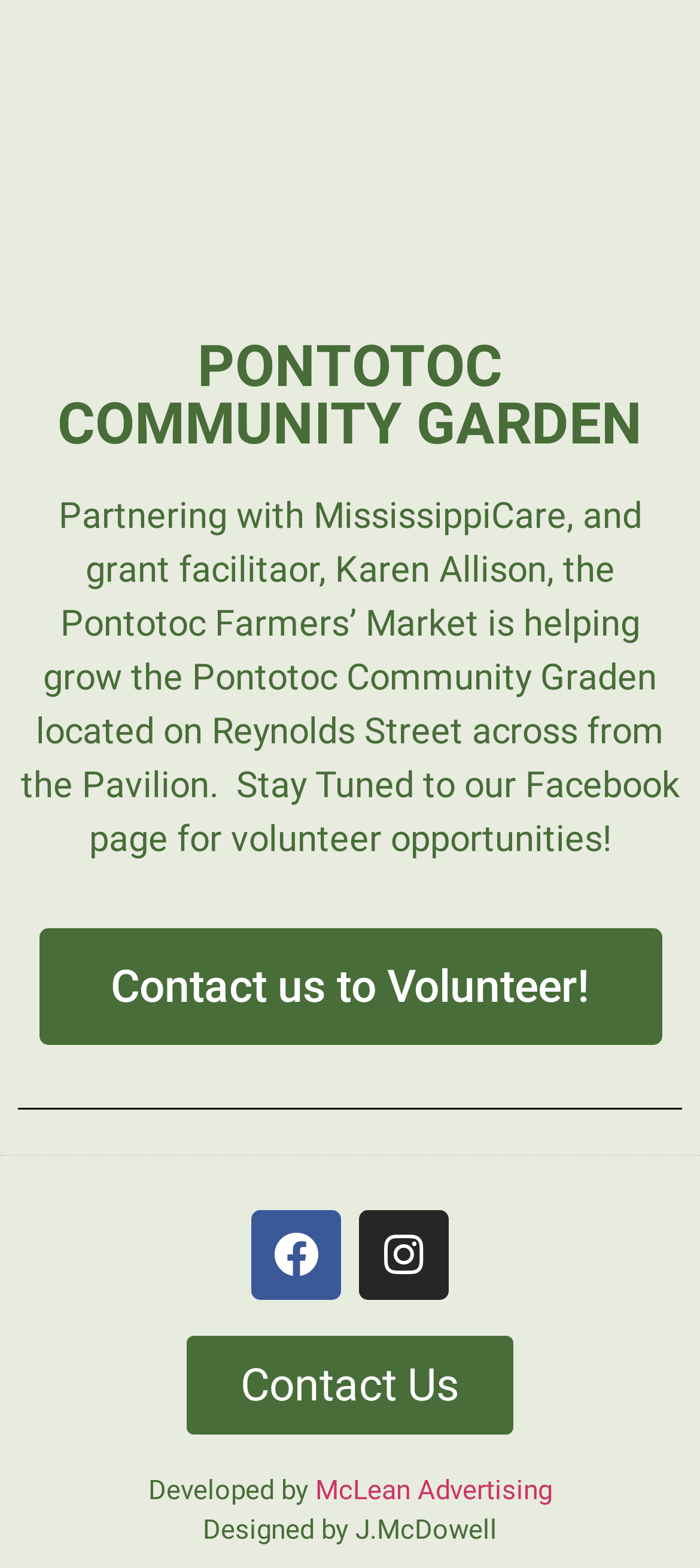Given the element description "Contact us to Volunteer!", identify the bounding box of the corresponding UI element.

[0.055, 0.592, 0.945, 0.666]